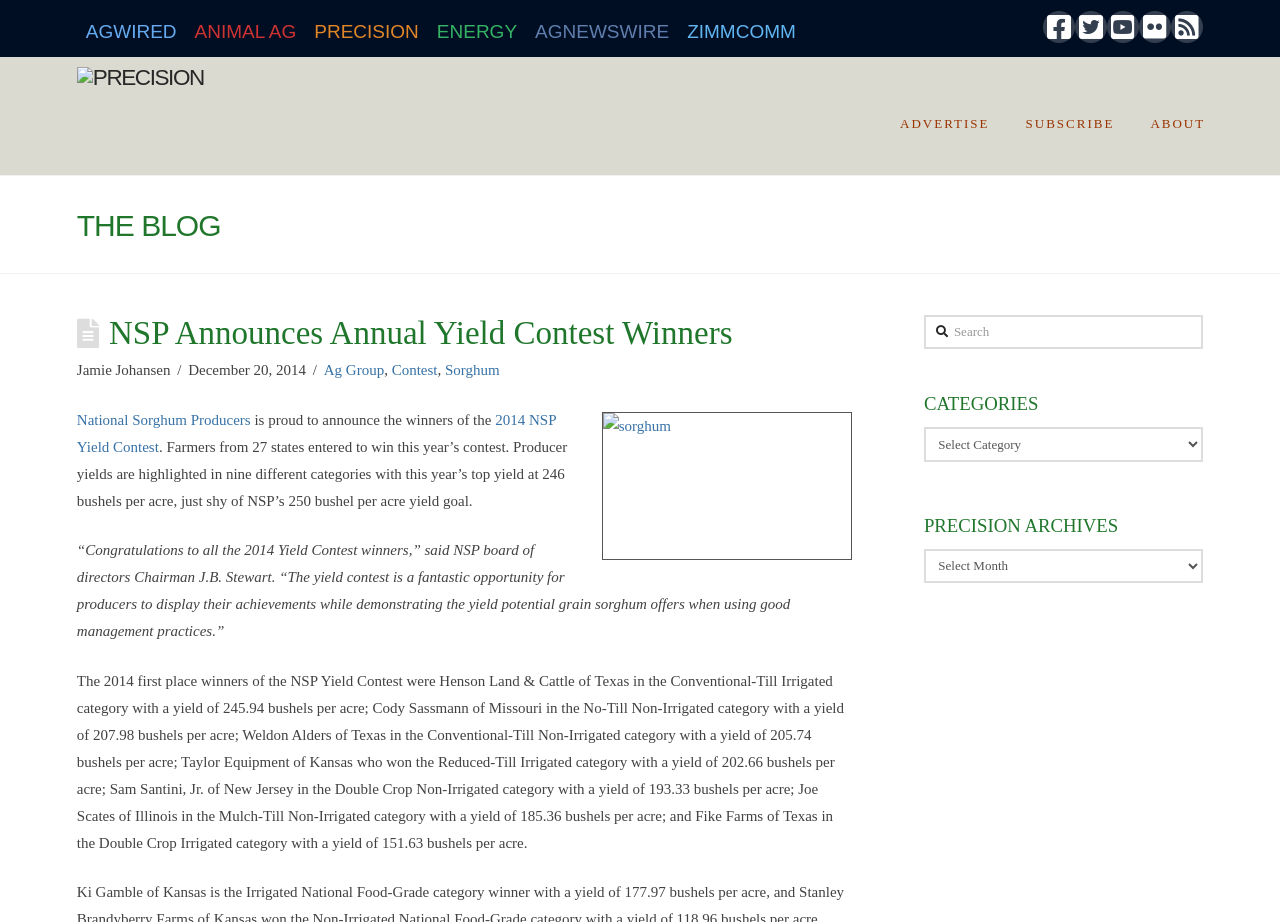Locate the bounding box coordinates of the clickable region necessary to complete the following instruction: "View Precision Archives". Provide the coordinates in the format of four float numbers between 0 and 1, i.e., [left, top, right, bottom].

[0.722, 0.595, 0.94, 0.632]